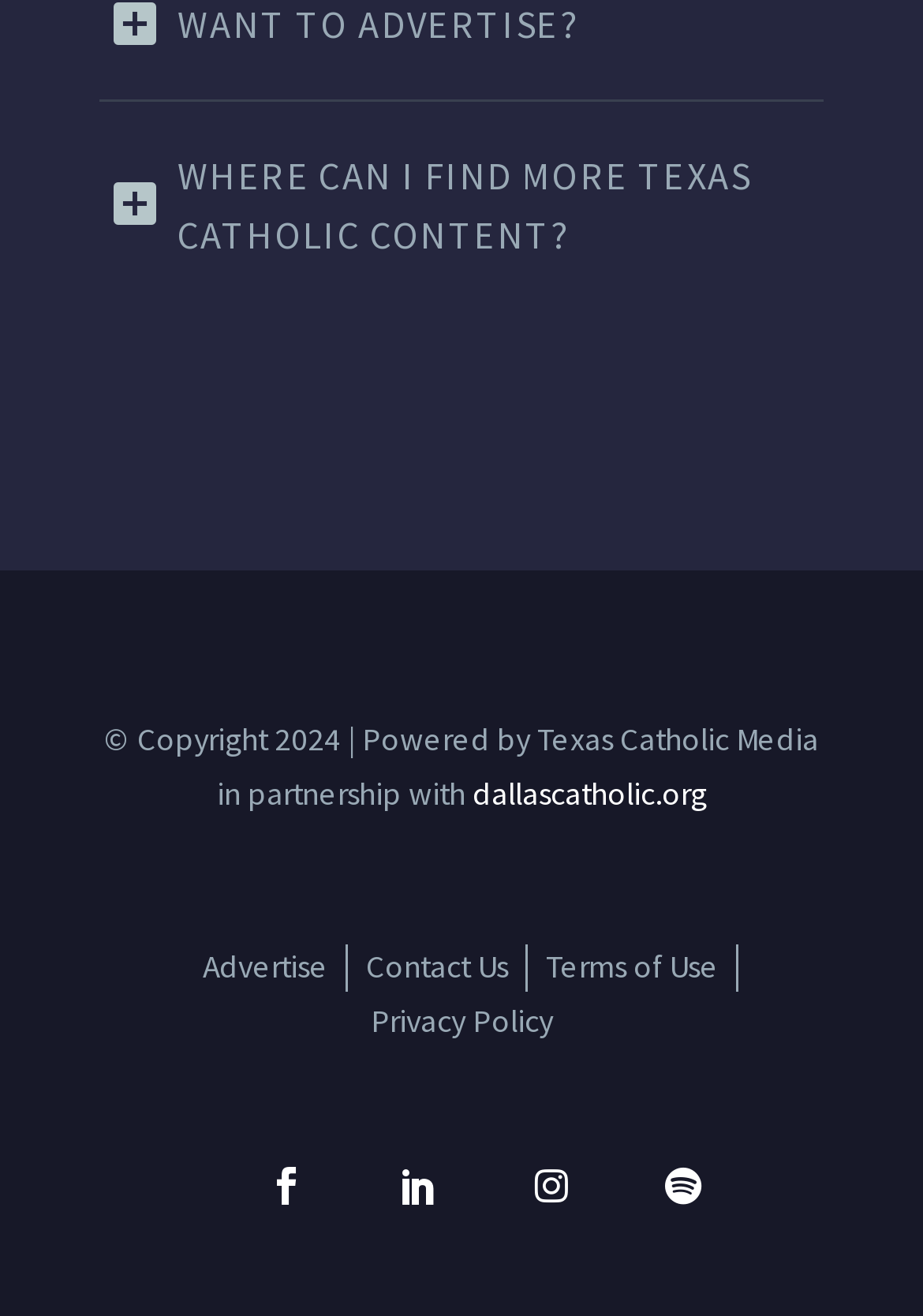Determine the bounding box coordinates for the UI element matching this description: "Terms of Use".

[0.591, 0.715, 0.778, 0.756]